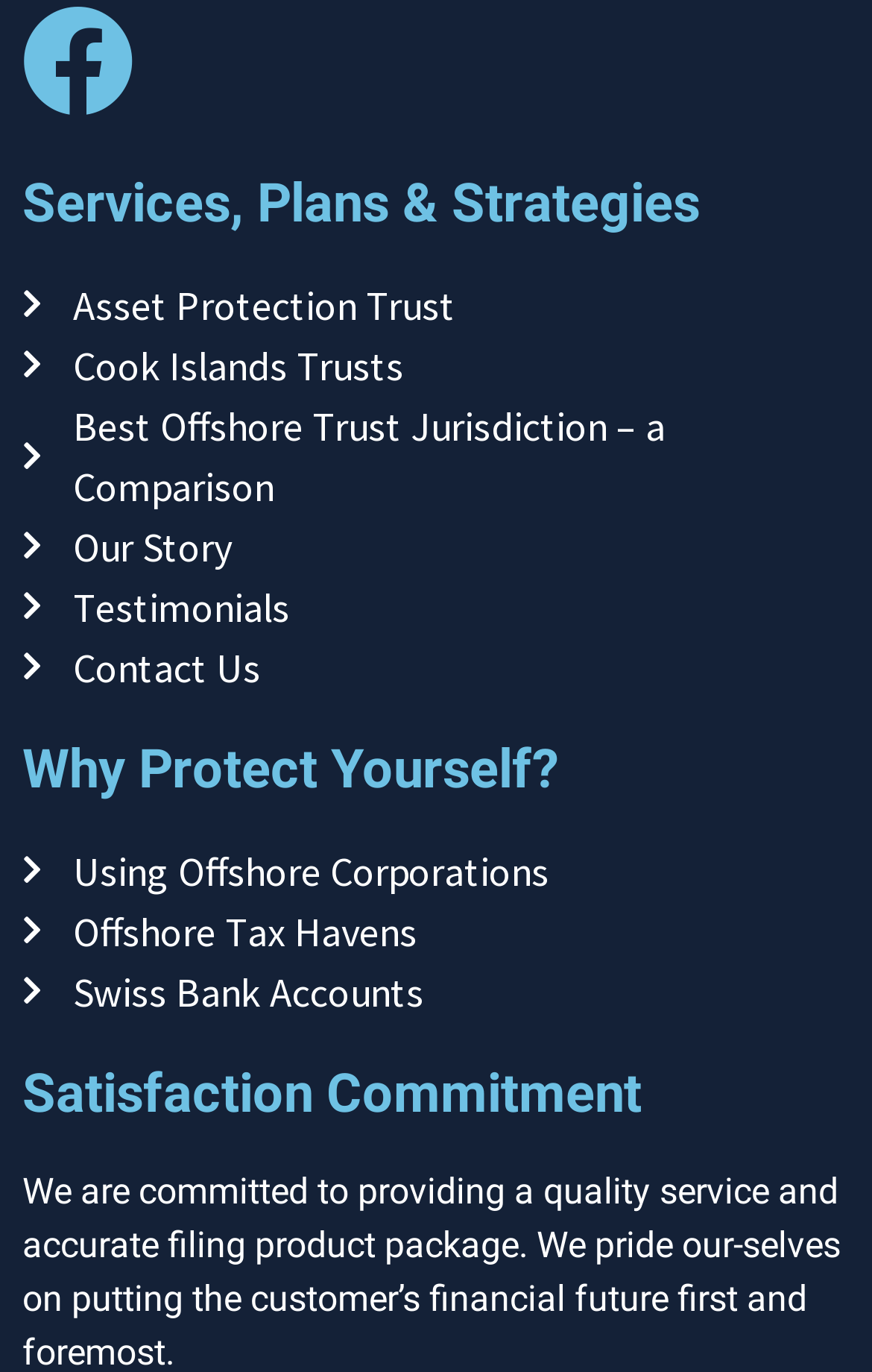Using the information in the image, could you please answer the following question in detail:
How many links are there under 'Services, Plans & Strategies'?

Under the heading 'Services, Plans & Strategies', I counted 6 link elements: 'Asset Protection Trust', 'Cook Islands Trusts', 'Best Offshore Trust Jurisdiction – a Comparison', 'Our Story', 'Testimonials', and 'Contact Us'. These links have consecutive y1 coordinates, indicating they are vertically aligned and belong to the same section.